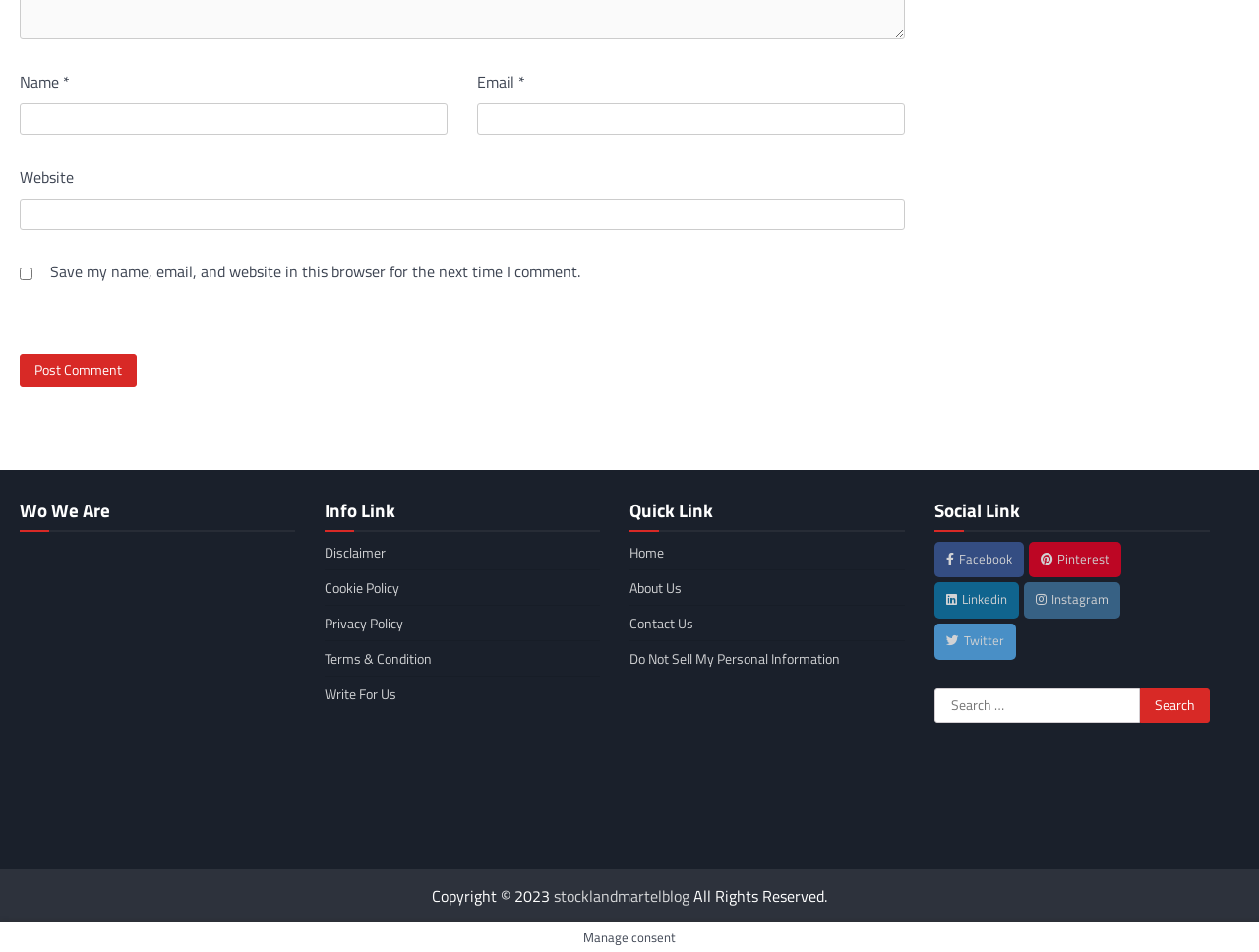Identify the bounding box coordinates for the UI element that matches this description: "About Us".

[0.5, 0.606, 0.541, 0.628]